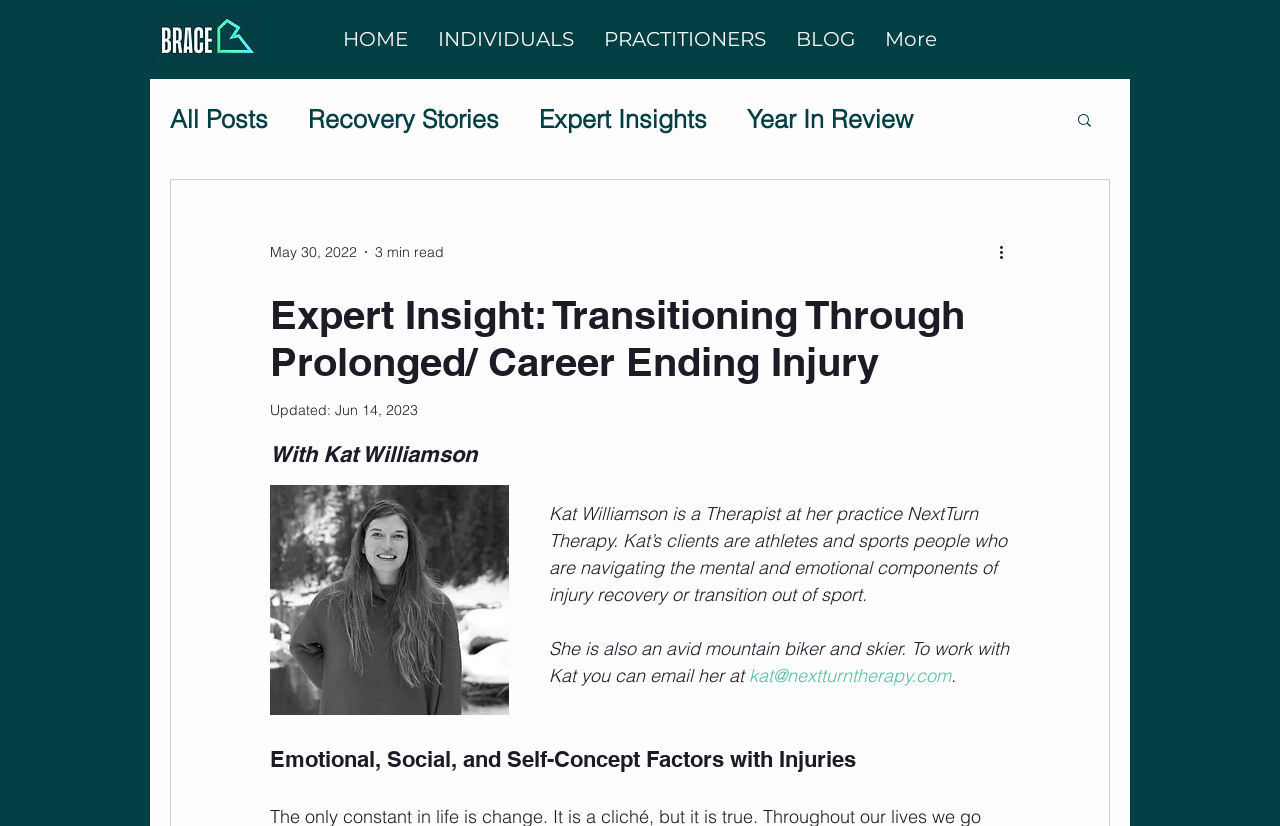What is the category of the current article?
Refer to the image and provide a thorough answer to the question.

I found the answer by looking at the navigation links in the 'blog' section, which includes 'All Posts', 'Recovery Stories', 'Expert Insights', and 'Year In Review', and noticing that the current article is categorized under 'Expert Insights'.